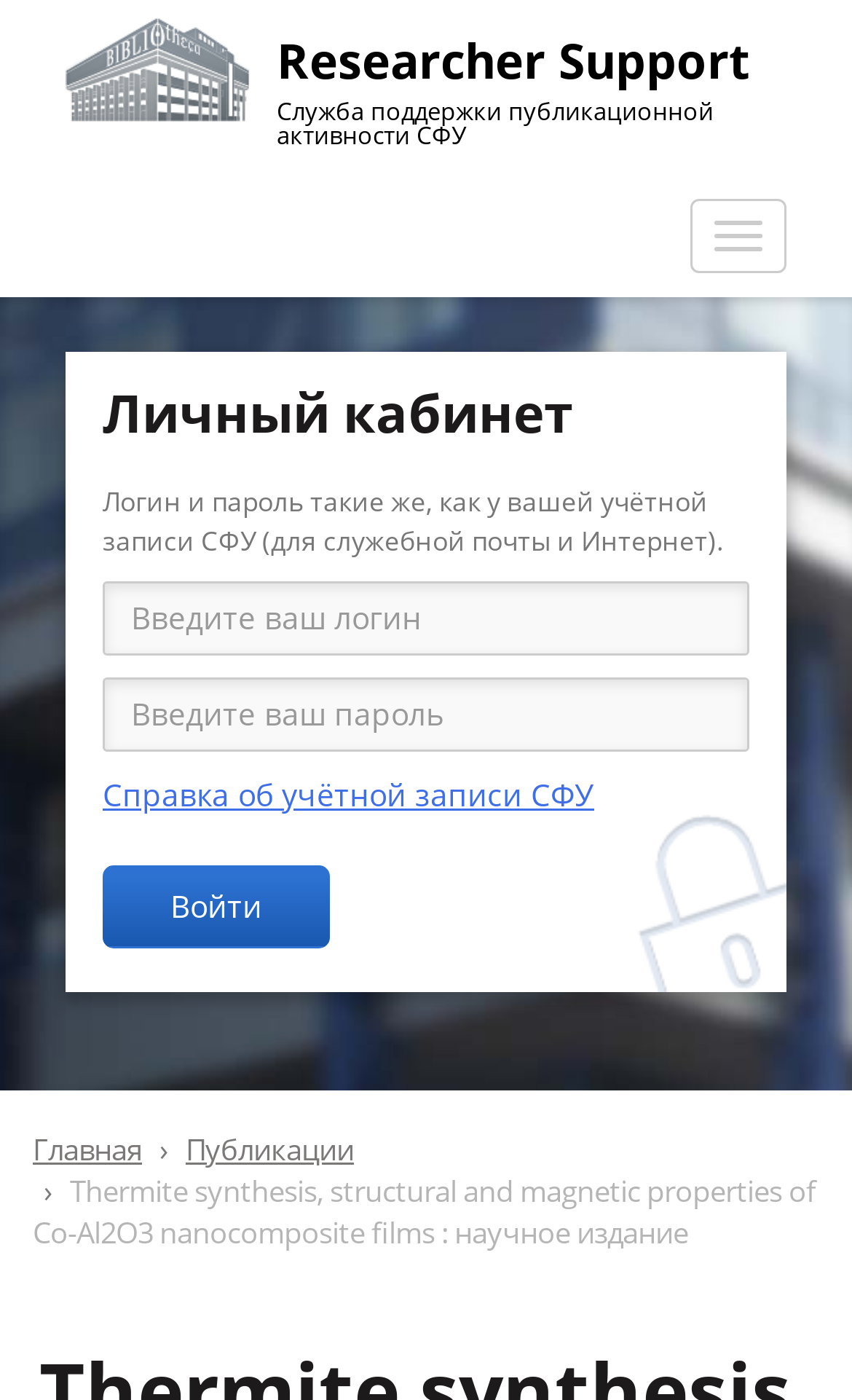How many navigation links are available?
Refer to the image and provide a detailed answer to the question.

On the webpage, there are three navigation links available, namely 'Главная', 'Публикации', and 'Перейти к основному содержанию', as indicated by the link elements at the top and bottom of the webpage.